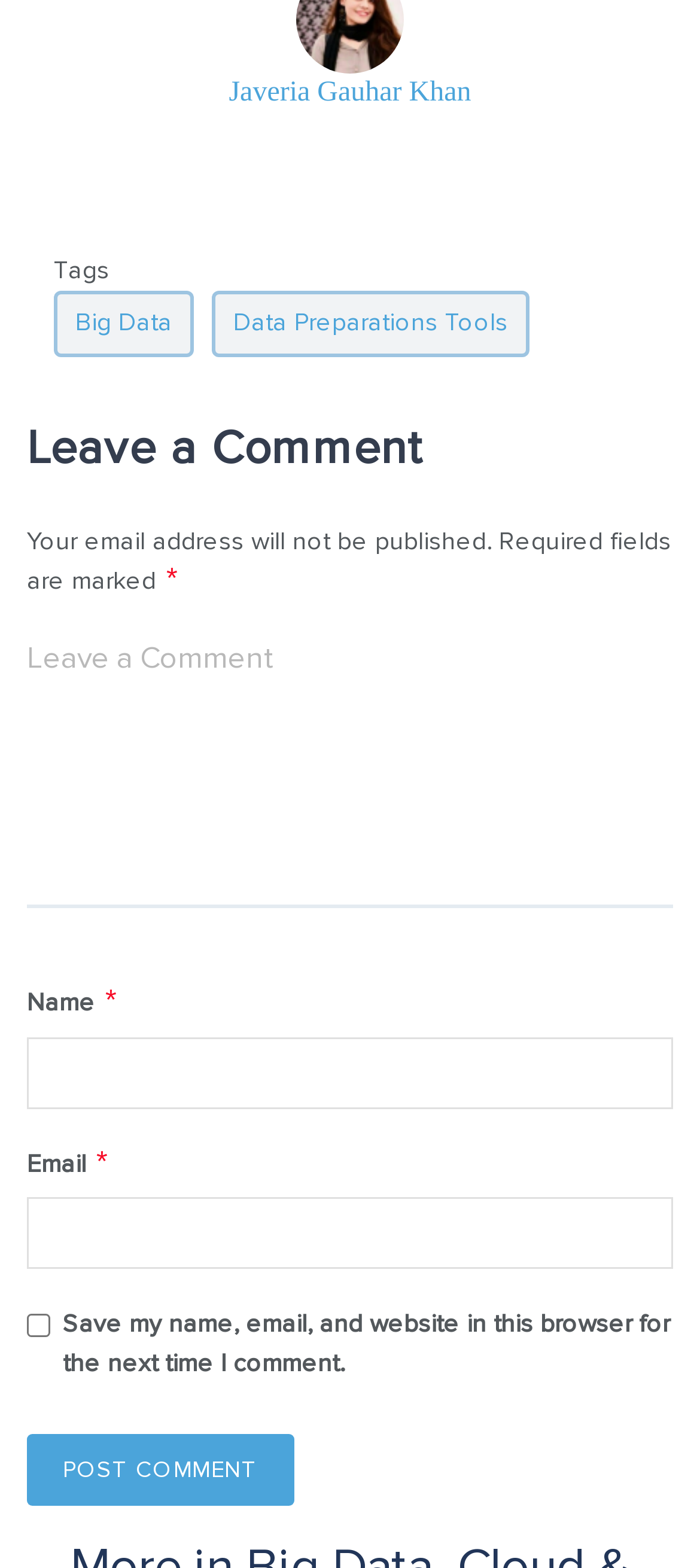Please find the bounding box coordinates of the clickable region needed to complete the following instruction: "Visit the contact us page". The bounding box coordinates must consist of four float numbers between 0 and 1, i.e., [left, top, right, bottom].

None